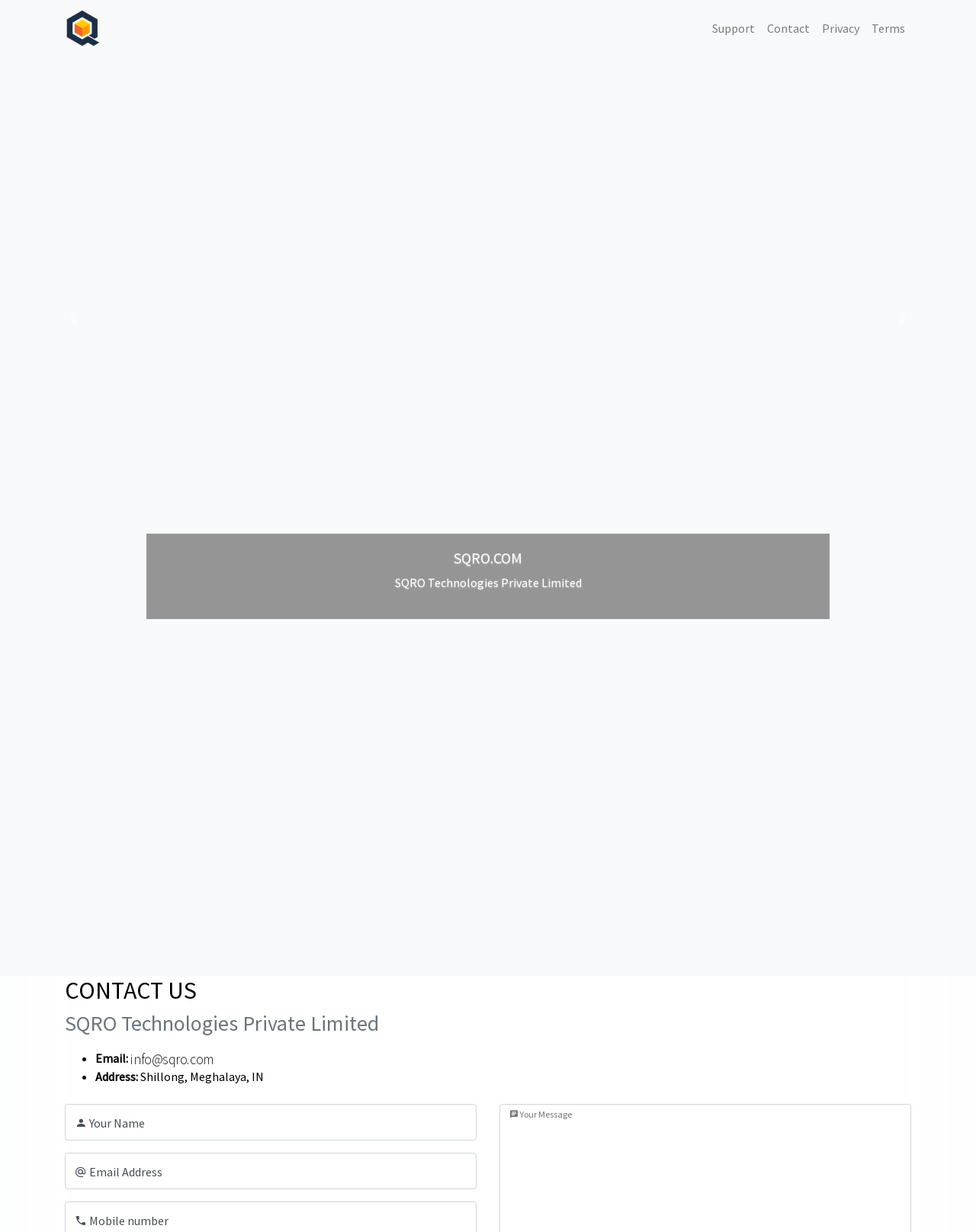Pinpoint the bounding box coordinates of the clickable element to carry out the following instruction: "Click on Support."

[0.723, 0.011, 0.78, 0.035]